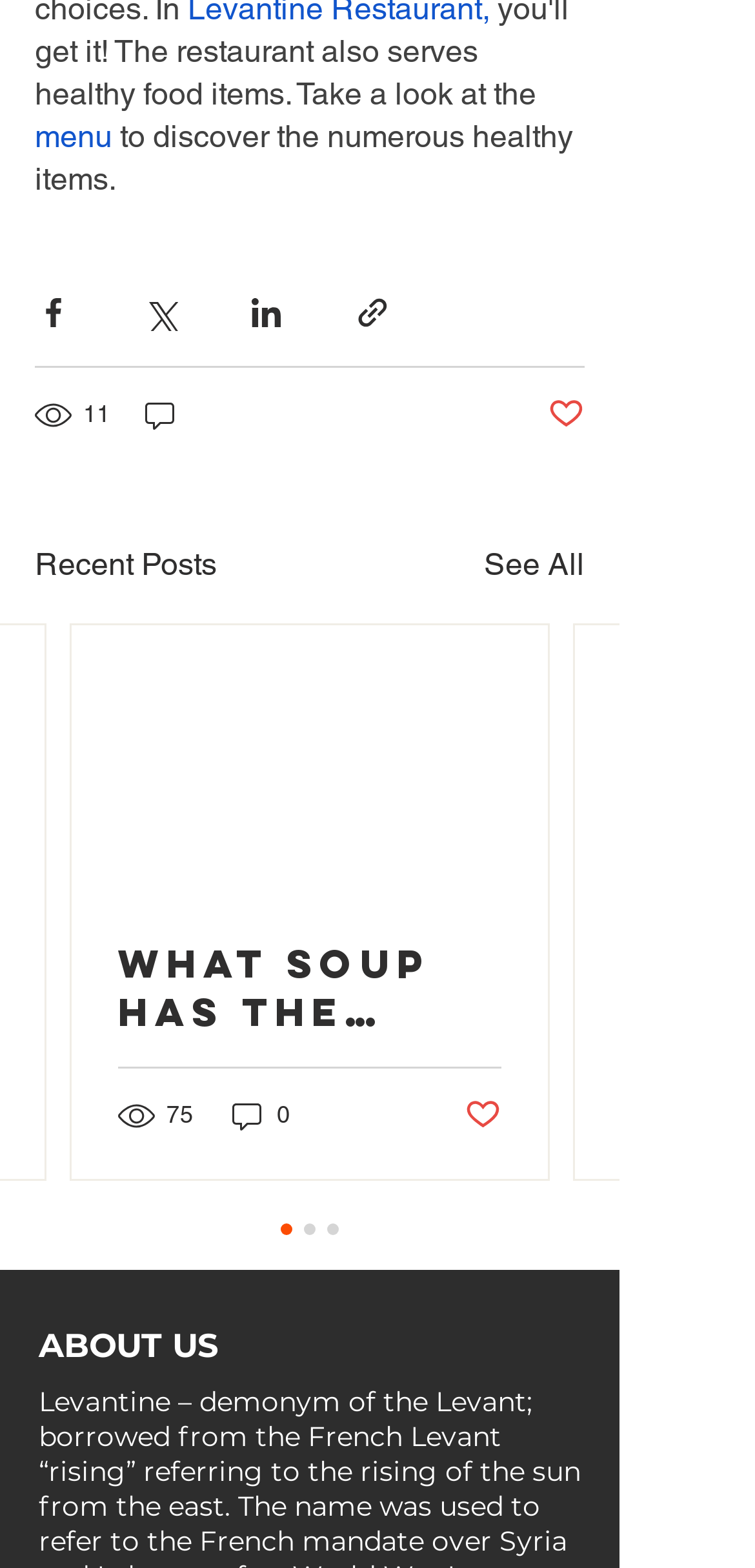Find the bounding box coordinates of the clickable area required to complete the following action: "Share via Facebook".

[0.046, 0.187, 0.095, 0.211]